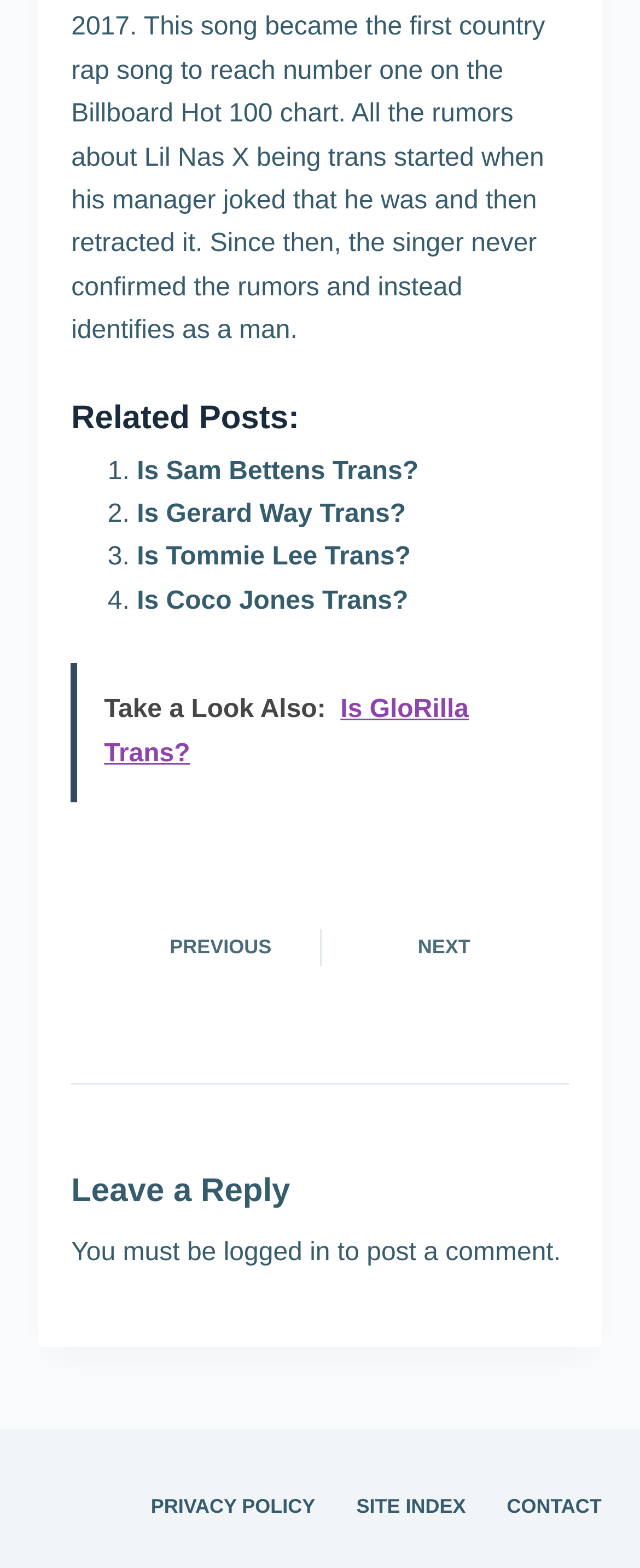Find the bounding box coordinates of the element to click in order to complete the given instruction: "Click on 'logged in'."

[0.349, 0.79, 0.516, 0.808]